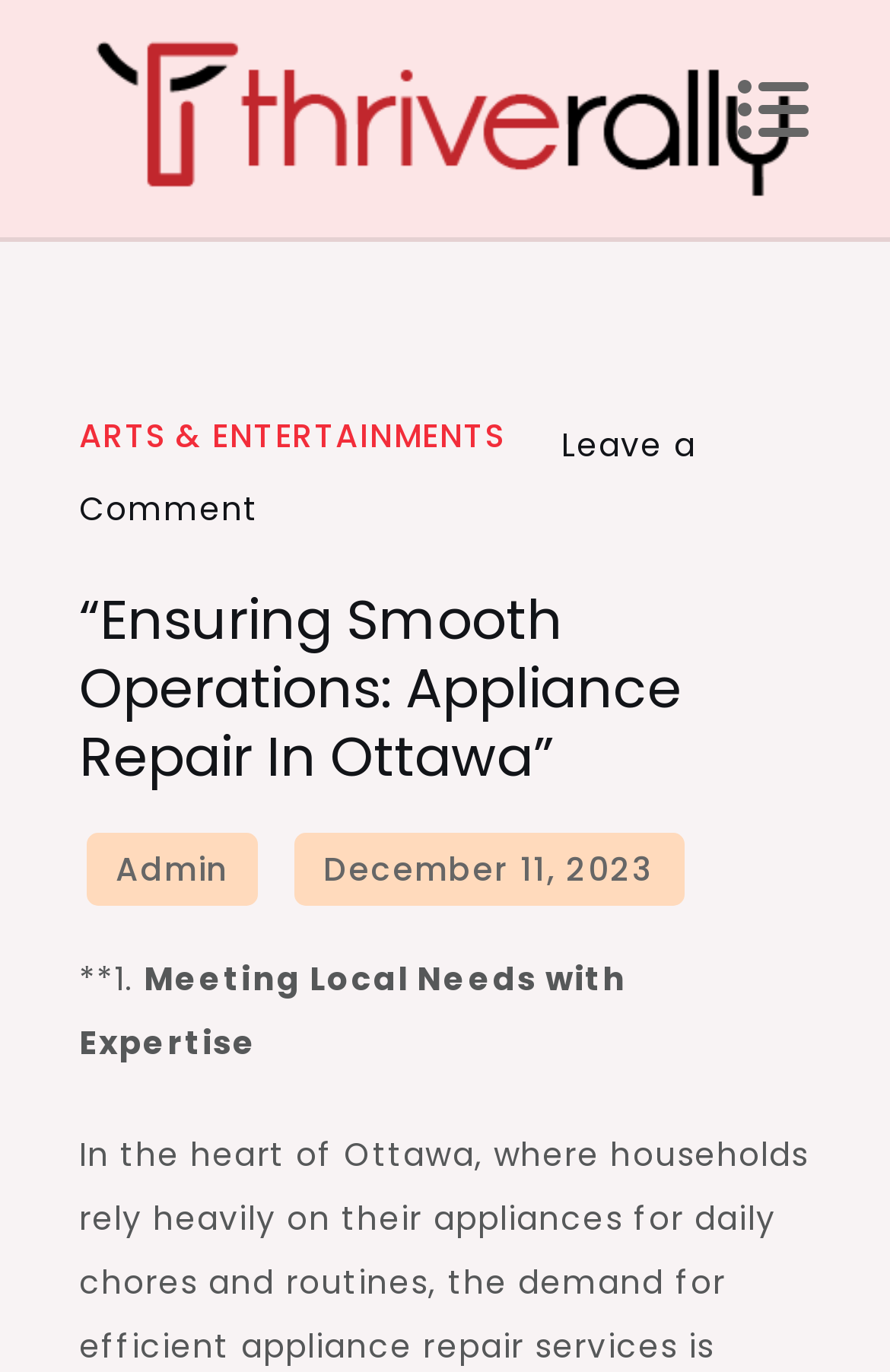Find the bounding box of the web element that fits this description: "ARTS & ENTERTAINMENTS".

[0.088, 0.301, 0.567, 0.336]